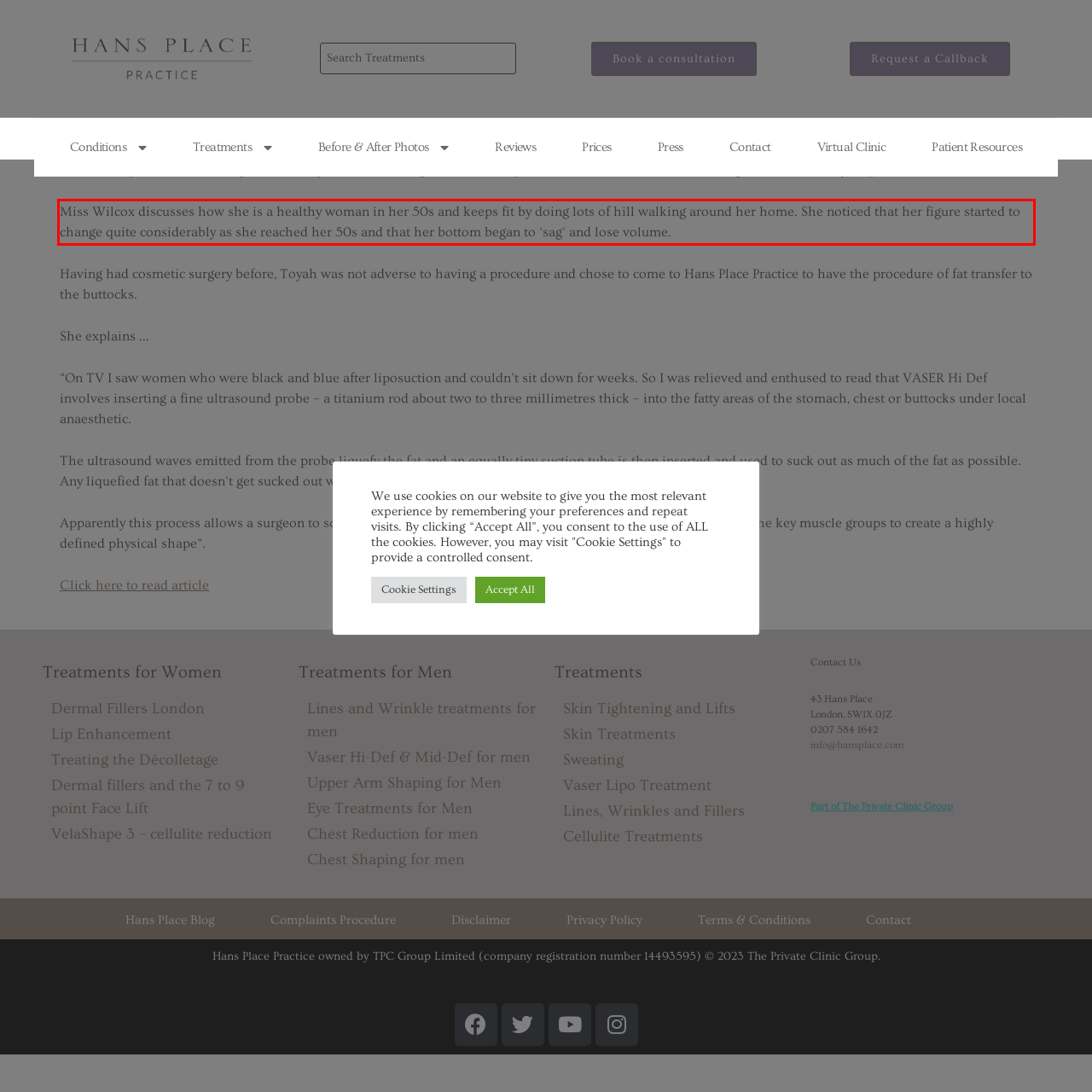Using OCR, extract the text content found within the red bounding box in the given webpage screenshot.

Miss Wilcox discusses how she is a healthy woman in her 50s and keeps fit by doing lots of hill walking around her home. She noticed that her figure started to change quite considerably as she reached her 50s and that her bottom began to ‘sag’ and lose volume.